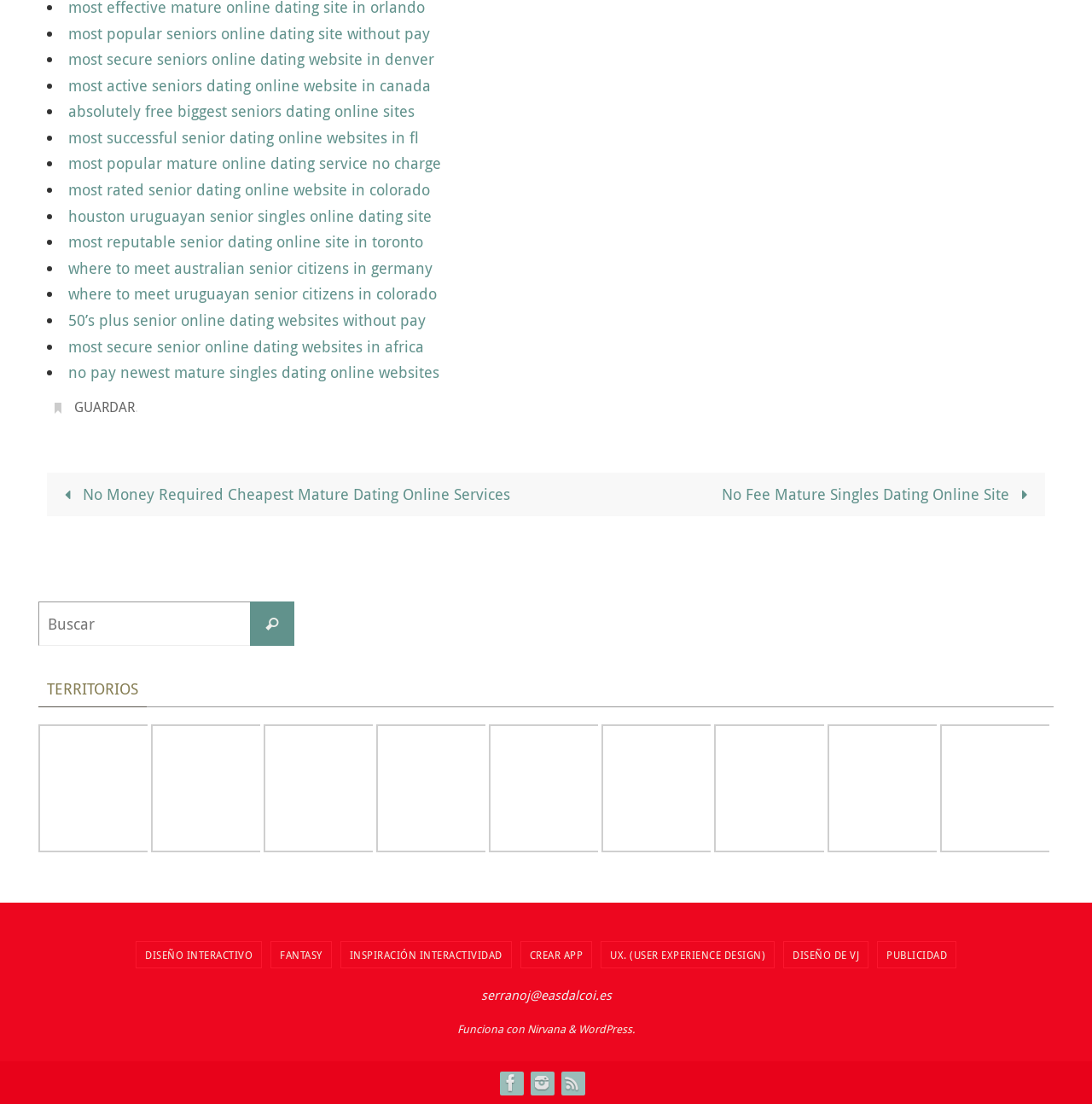Please respond in a single word or phrase: 
What is the theme of the links in the footer section?

Design and development